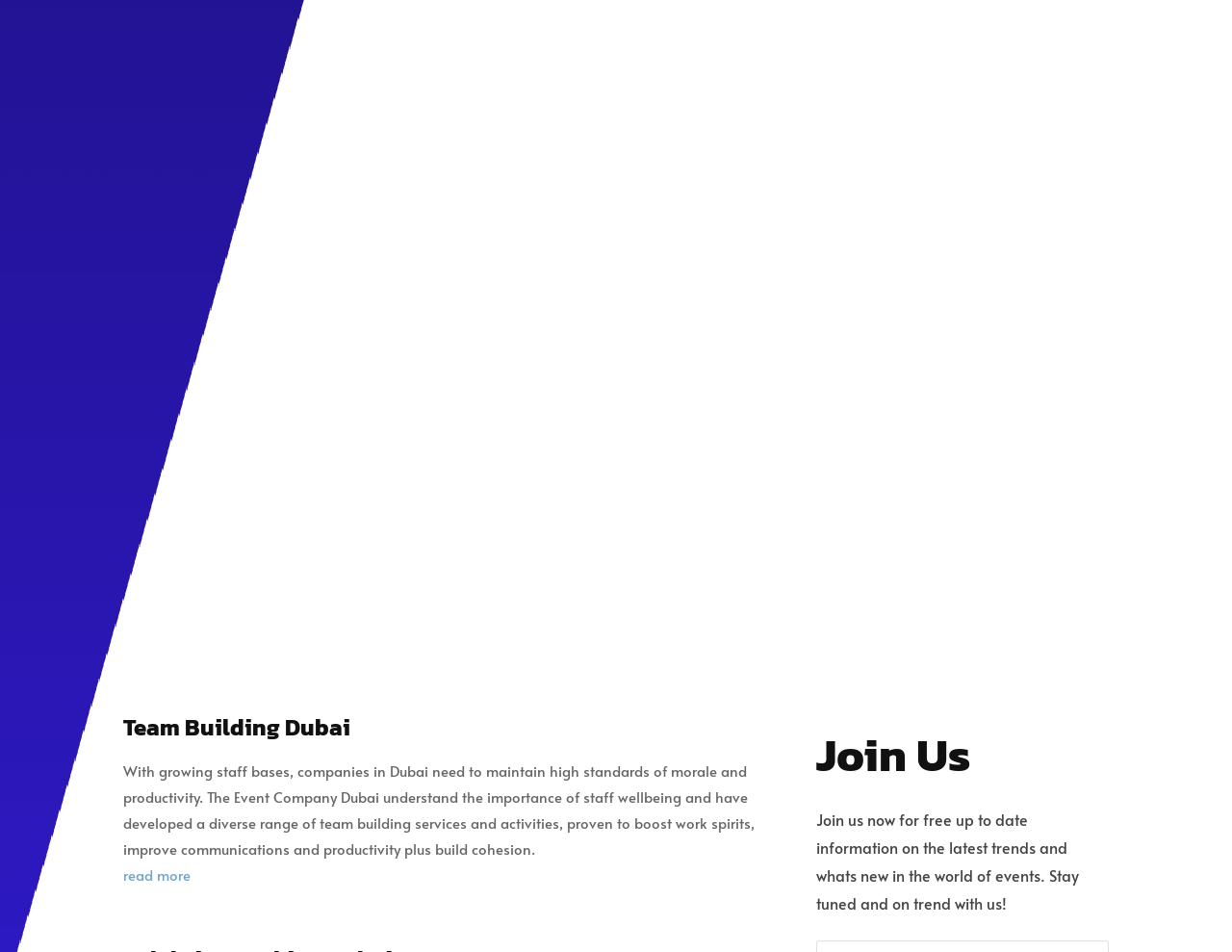Locate the bounding box coordinates of the clickable area needed to fulfill the instruction: "Join us now for free".

[0.663, 0.85, 0.876, 0.959]